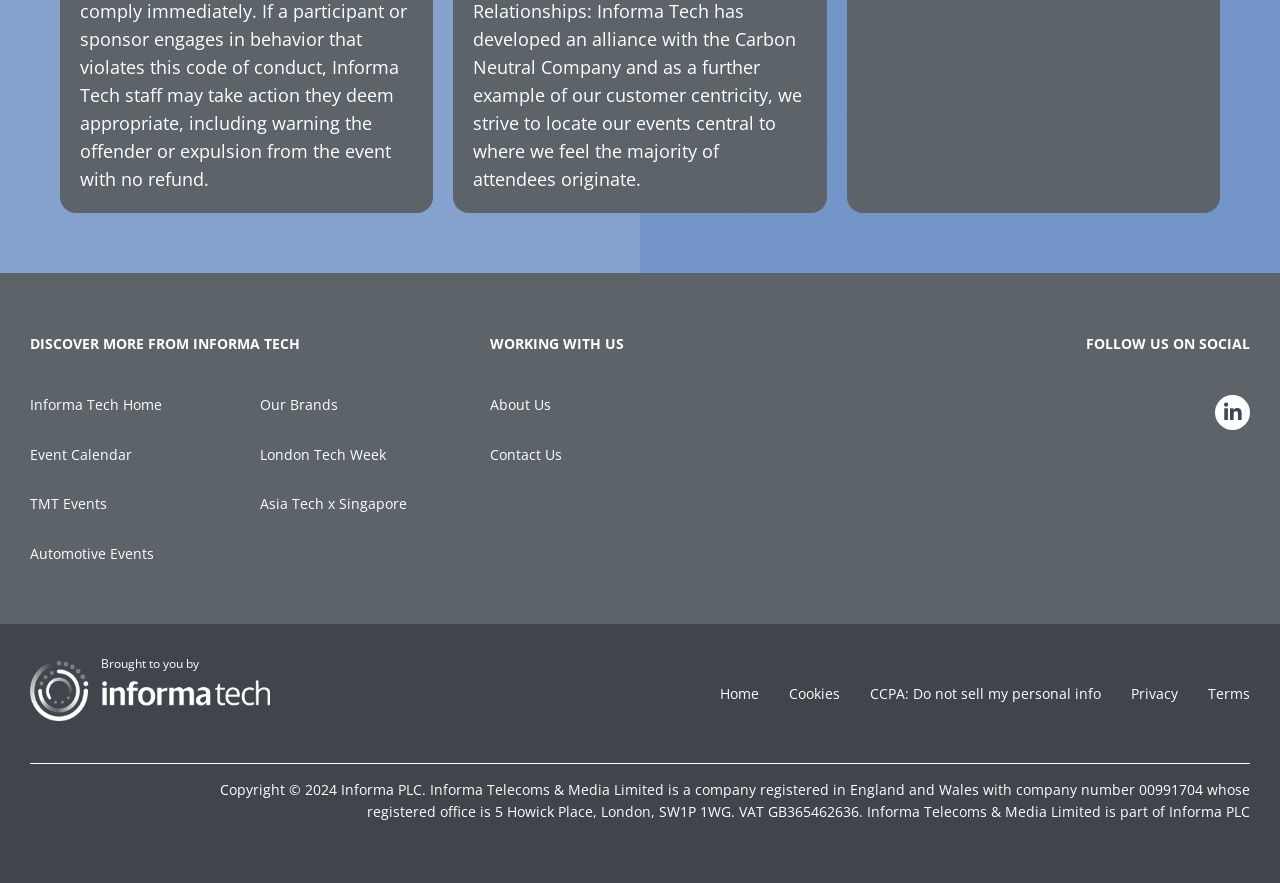What is the type of events mentioned on the webpage?
Please answer the question with a detailed and comprehensive explanation.

I found the answer by looking at the links 'TMT Events' and 'Automotive Events' which are located in the top section of the webpage, indicating that the webpage is related to these types of events.